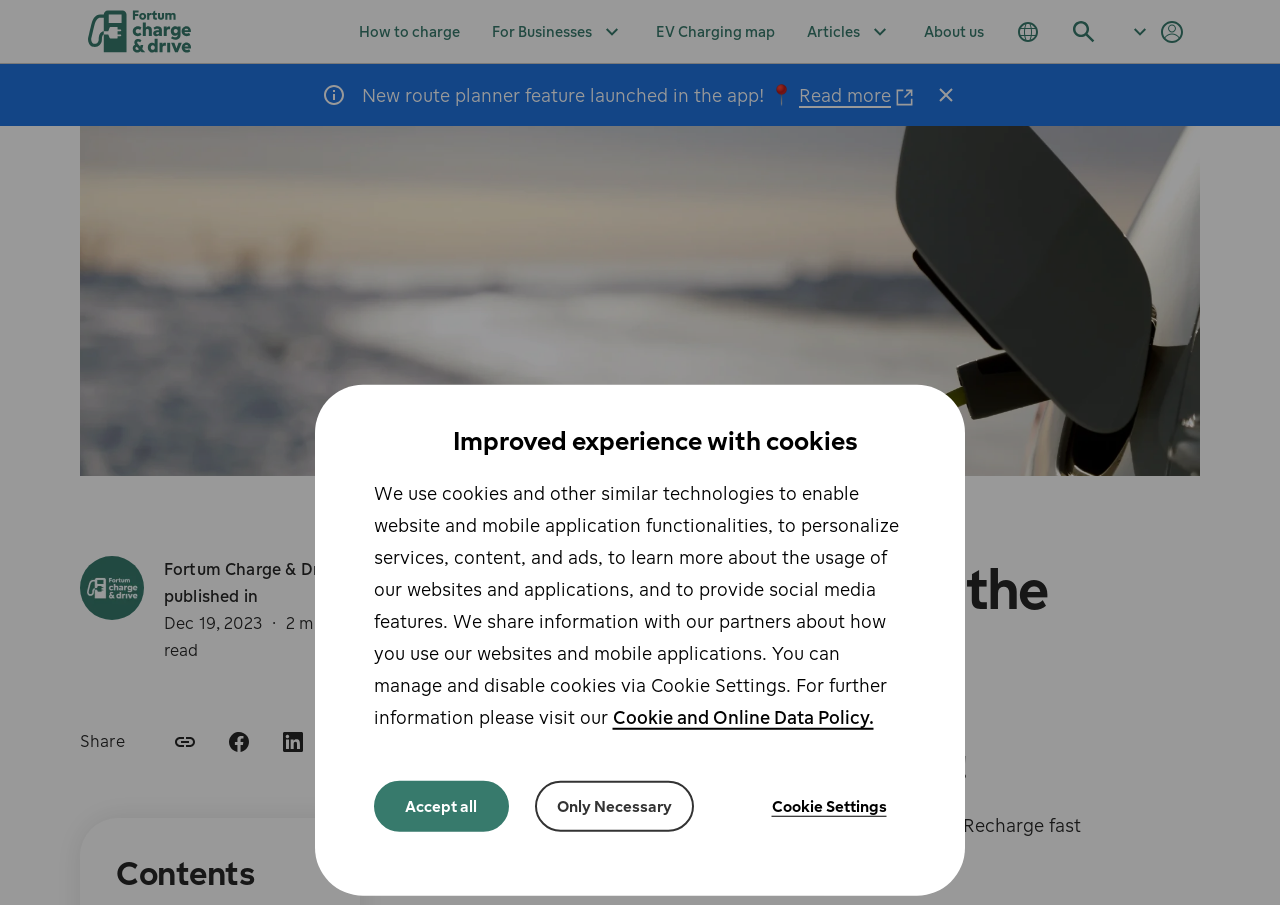Find the bounding box coordinates for the area that should be clicked to accomplish the instruction: "Learn how to charge".

[0.268, 0.0, 0.372, 0.07]